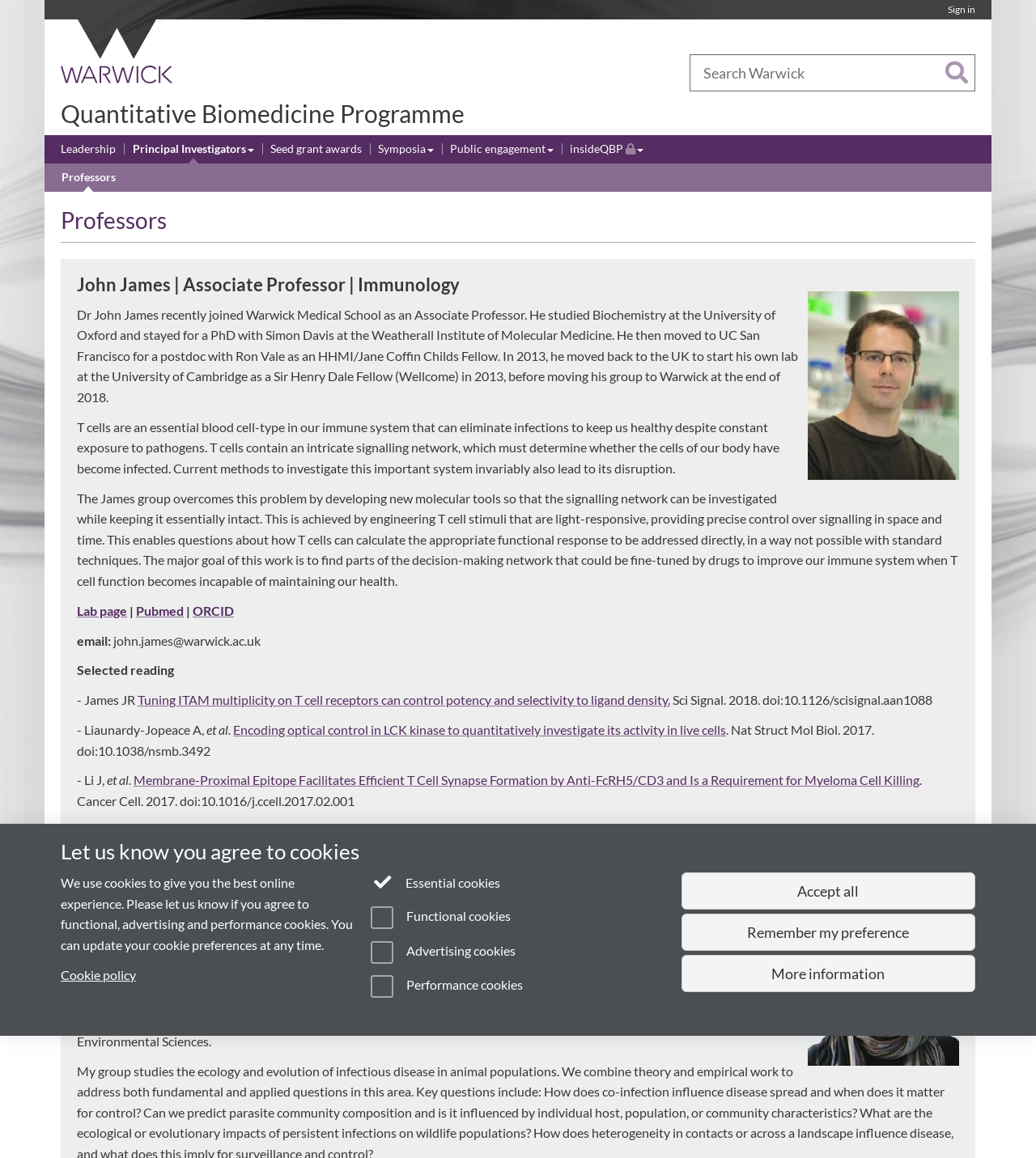Find and specify the bounding box coordinates that correspond to the clickable region for the instruction: "Read about Dr John James".

[0.074, 0.238, 0.926, 0.255]